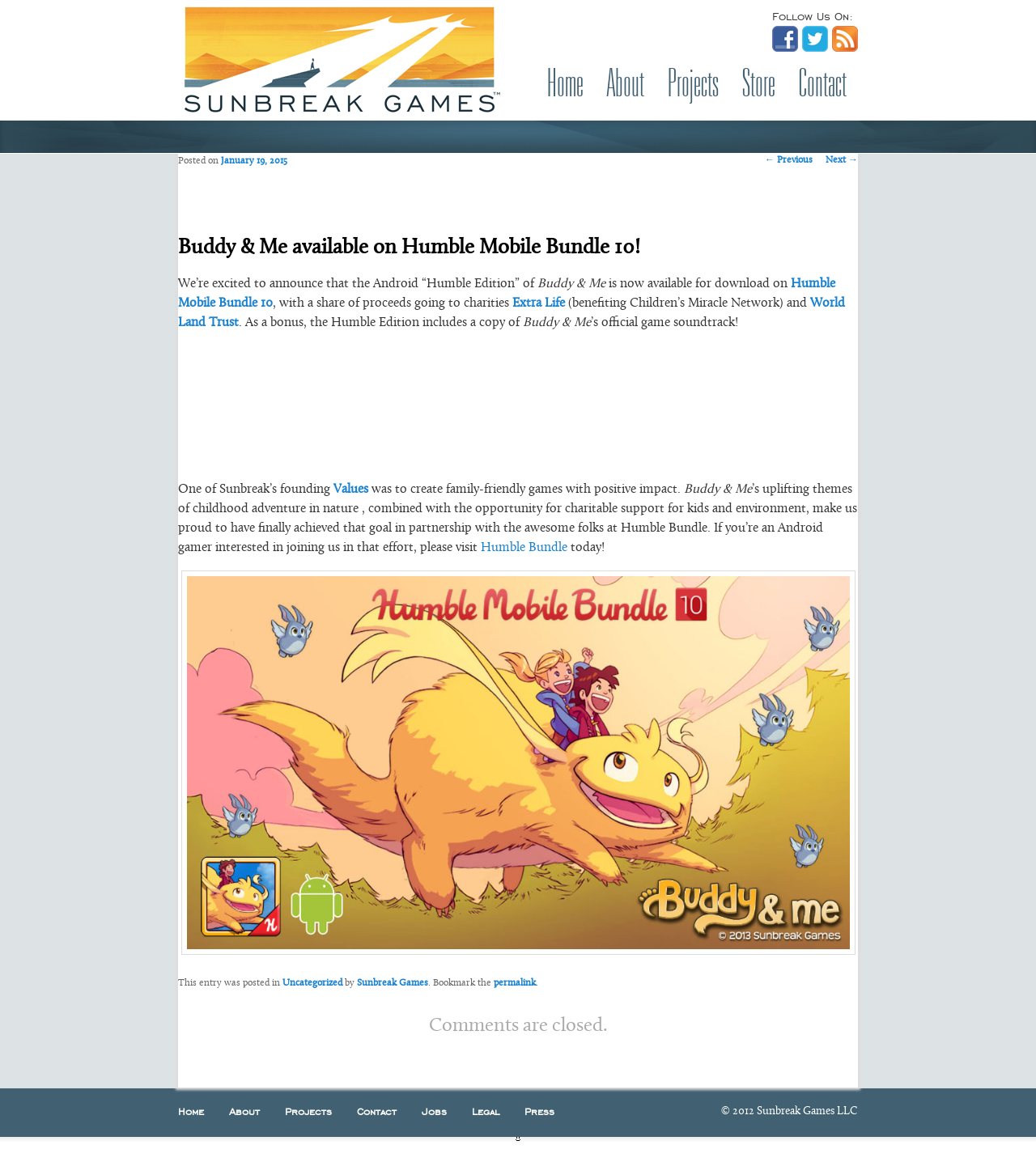Find the bounding box coordinates for the area you need to click to carry out the instruction: "Follow Sunbreak Games on Facebook". The coordinates should be four float numbers between 0 and 1, indicated as [left, top, right, bottom].

[0.745, 0.036, 0.77, 0.047]